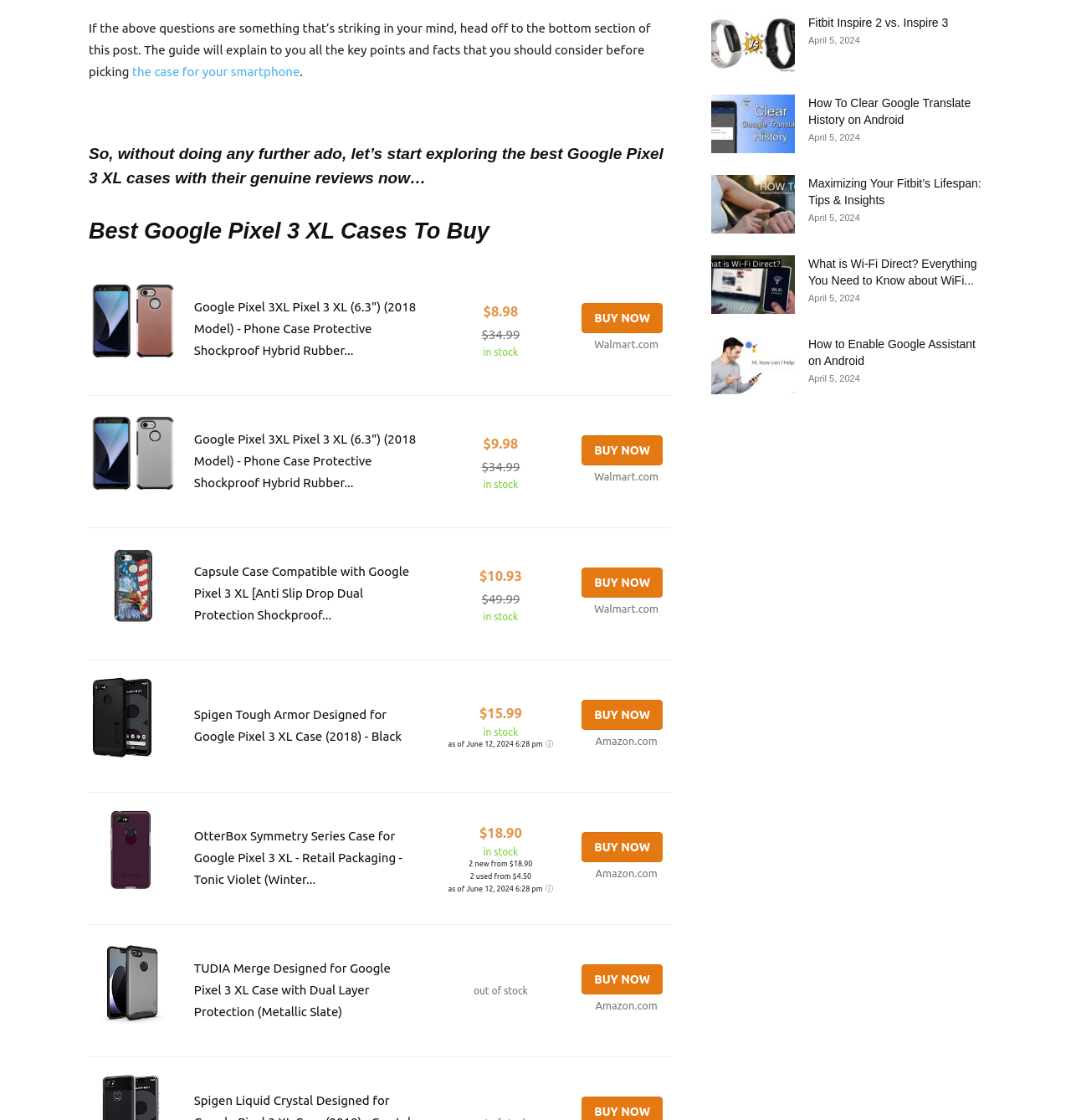Respond to the following question using a concise word or phrase: 
Where can the third case option be purchased?

Walmart.com